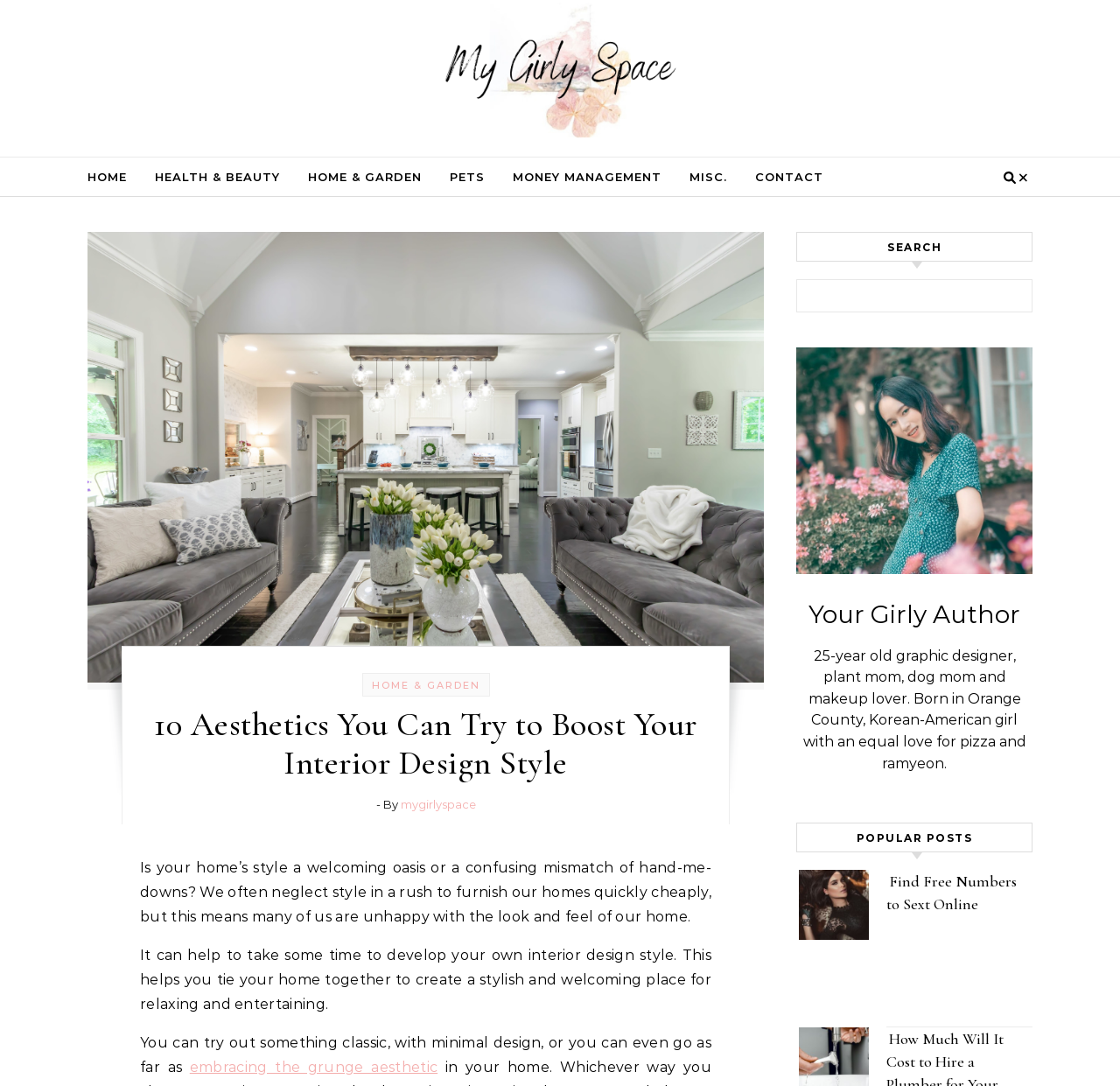Highlight the bounding box coordinates of the element that should be clicked to carry out the following instruction: "Read the '10 Aesthetics You Can Try to Boost Your Interior Design Style' article". The coordinates must be given as four float numbers ranging from 0 to 1, i.e., [left, top, right, bottom].

[0.125, 0.65, 0.635, 0.721]